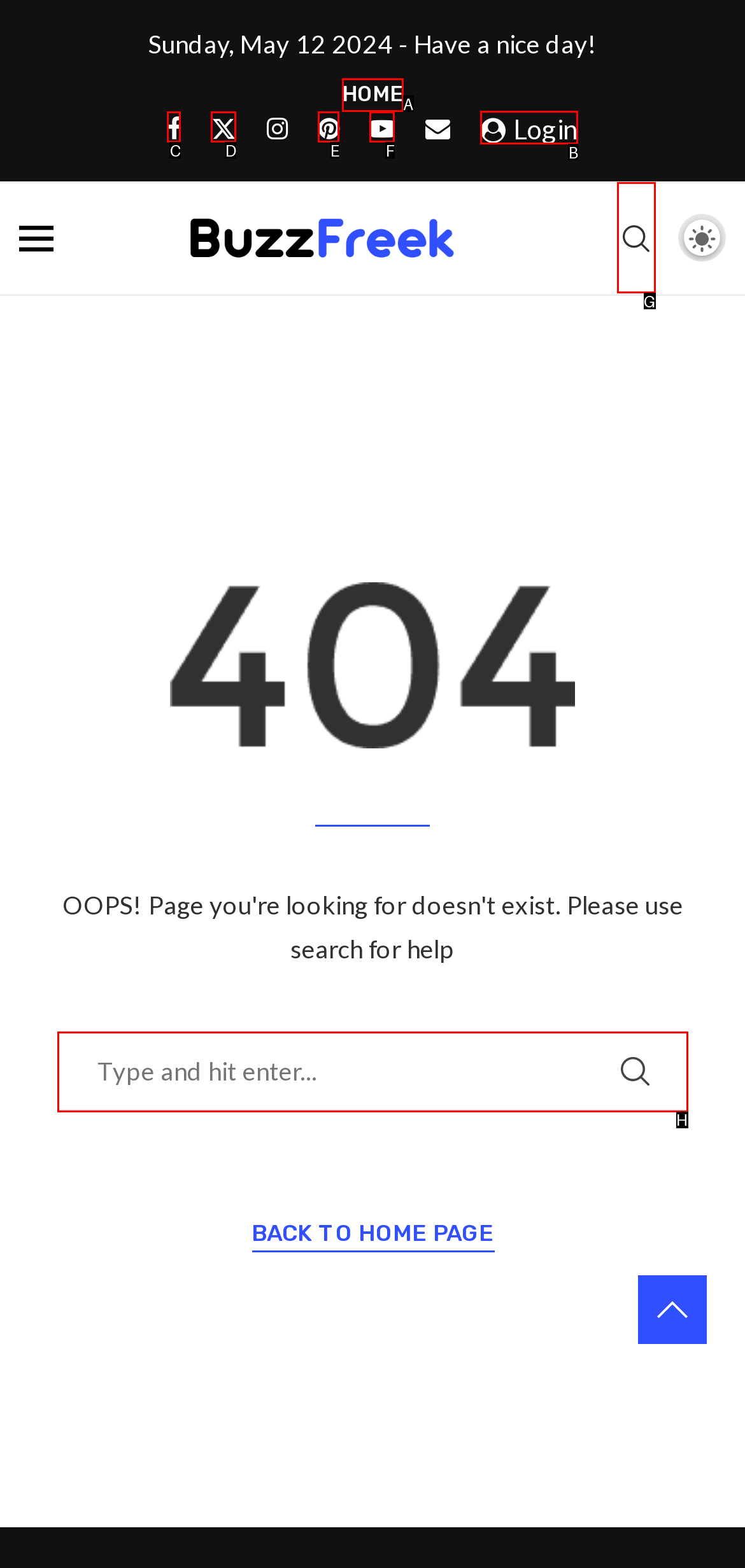Pick the HTML element that should be clicked to execute the task: Login
Respond with the letter corresponding to the correct choice.

B